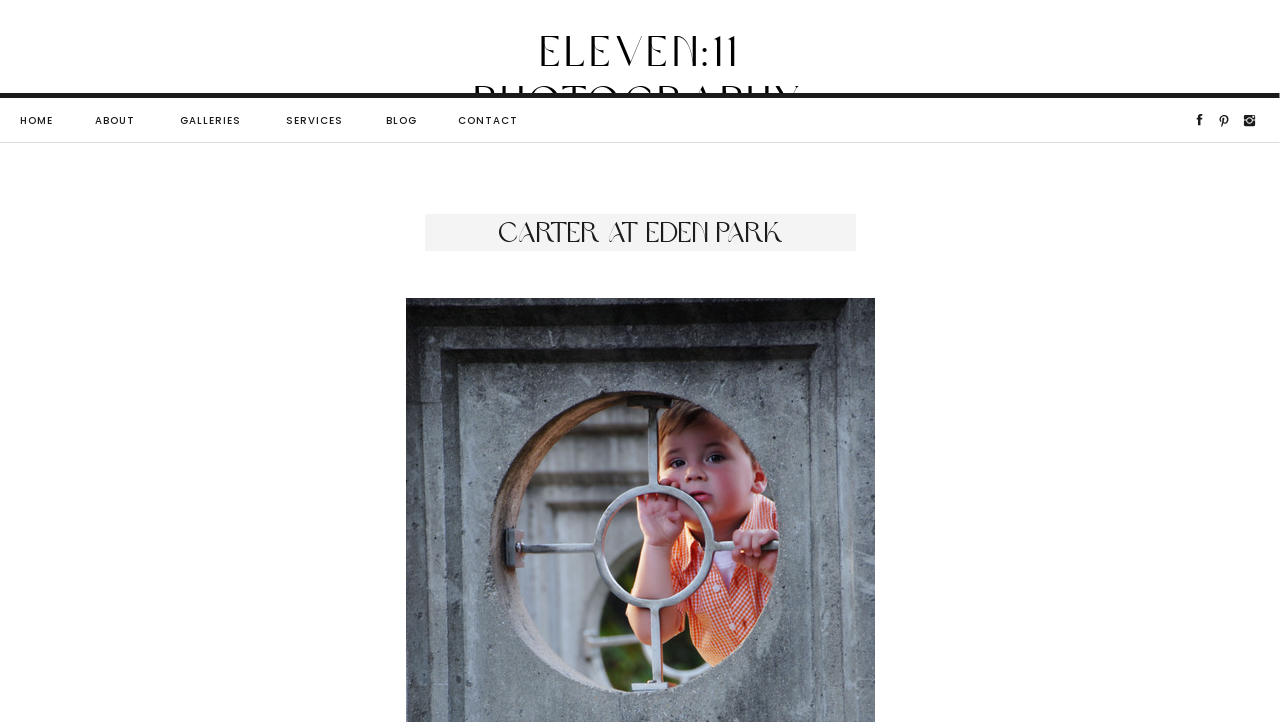How many navigation links are there?
Can you provide a detailed and comprehensive answer to the question?

The answer can be found by counting the number of links in the top navigation bar, which includes 'HOME', 'ABOUT', 'GALLERIES', 'SERVICES', 'BLOG', and 'CONTACT'.